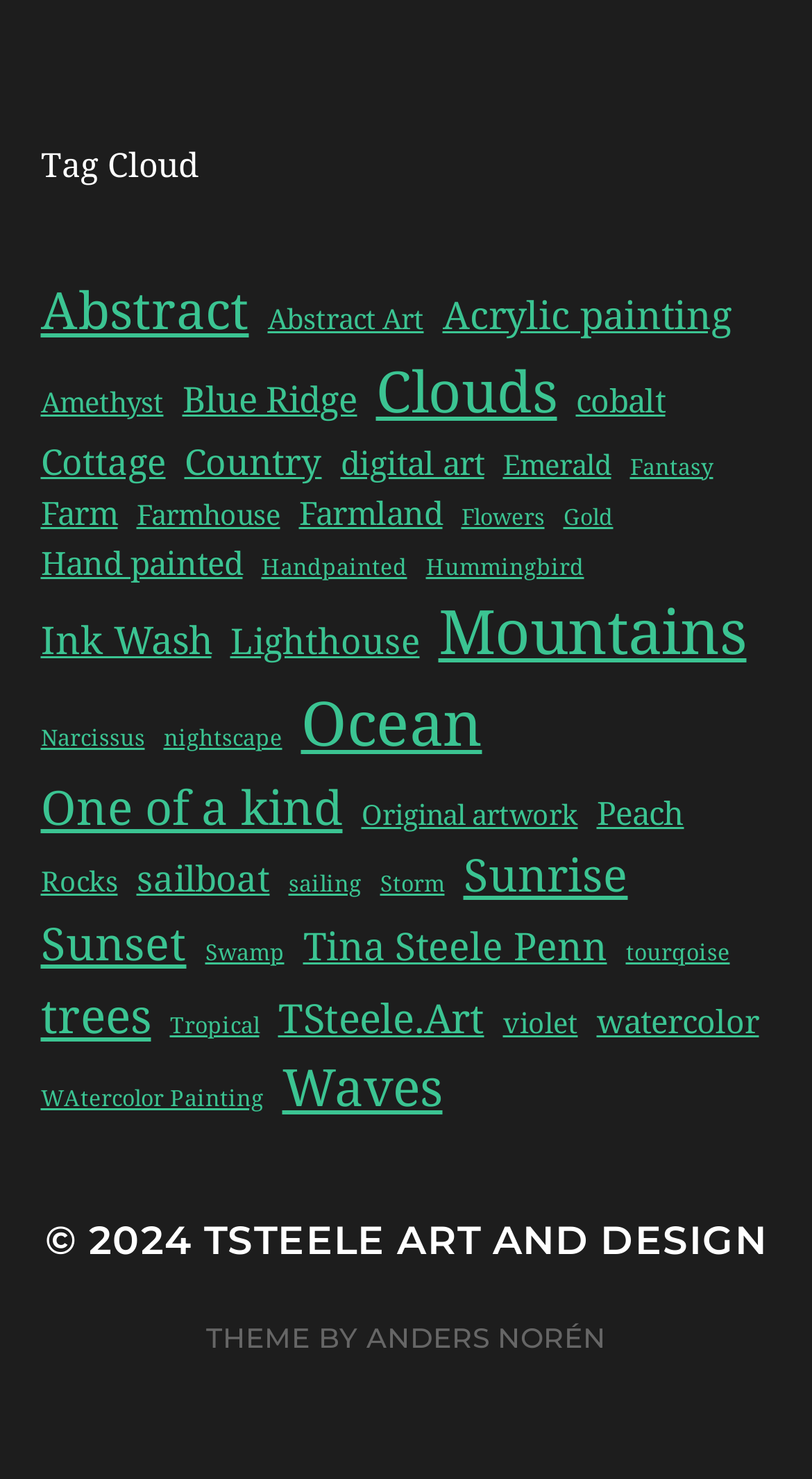Please locate the bounding box coordinates of the element that needs to be clicked to achieve the following instruction: "Explore popular mystical names". The coordinates should be four float numbers between 0 and 1, i.e., [left, top, right, bottom].

None